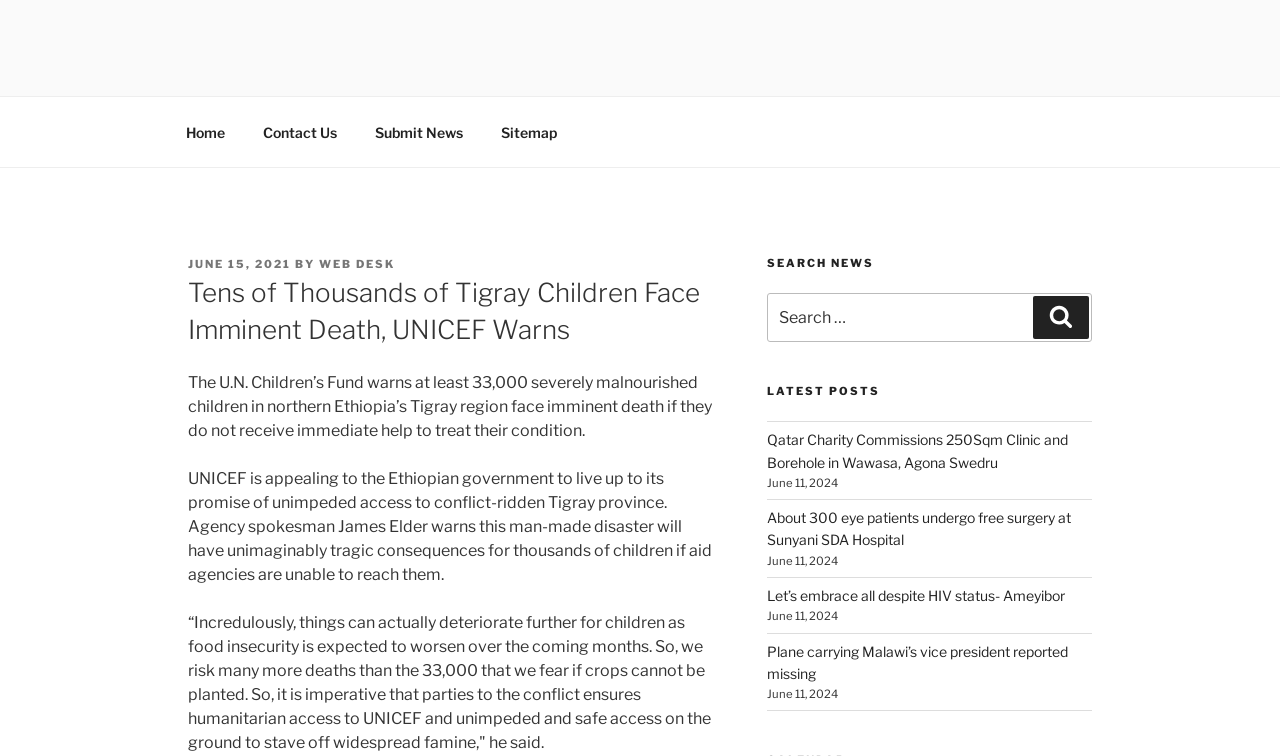Find the primary header on the webpage and provide its text.

Tens of Thousands of Tigray Children Face Imminent Death, UNICEF Warns